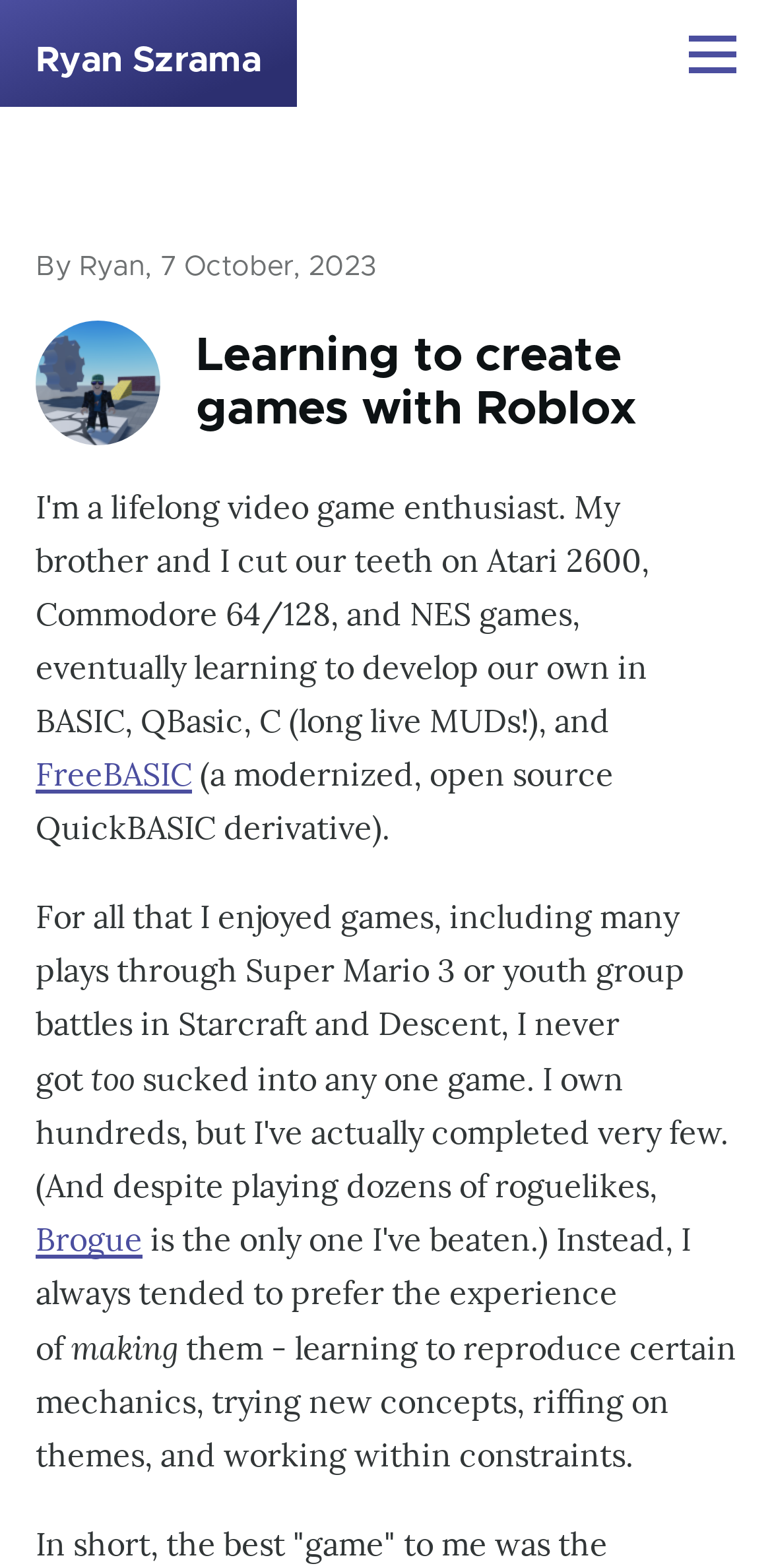Bounding box coordinates should be provided in the format (top-left x, top-left y, bottom-right x, bottom-right y) with all values between 0 and 1. Identify the bounding box for this UI element: Ryan Szrama

[0.046, 0.028, 0.338, 0.05]